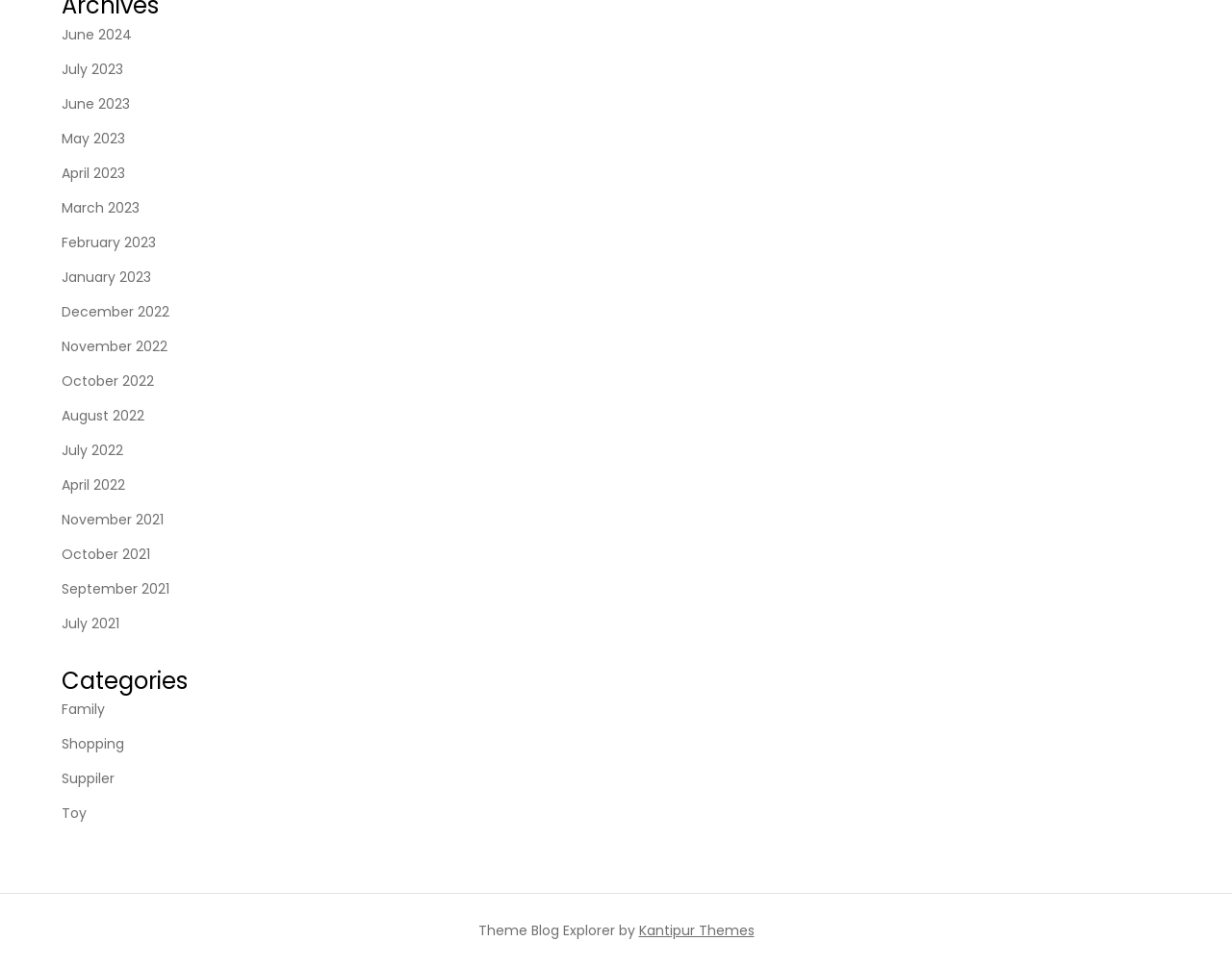Refer to the screenshot and give an in-depth answer to this question: What is the earliest month listed on the webpage?

I found the earliest month by scanning the list of links and finding the one with the earliest date, which is 'November 2021'.